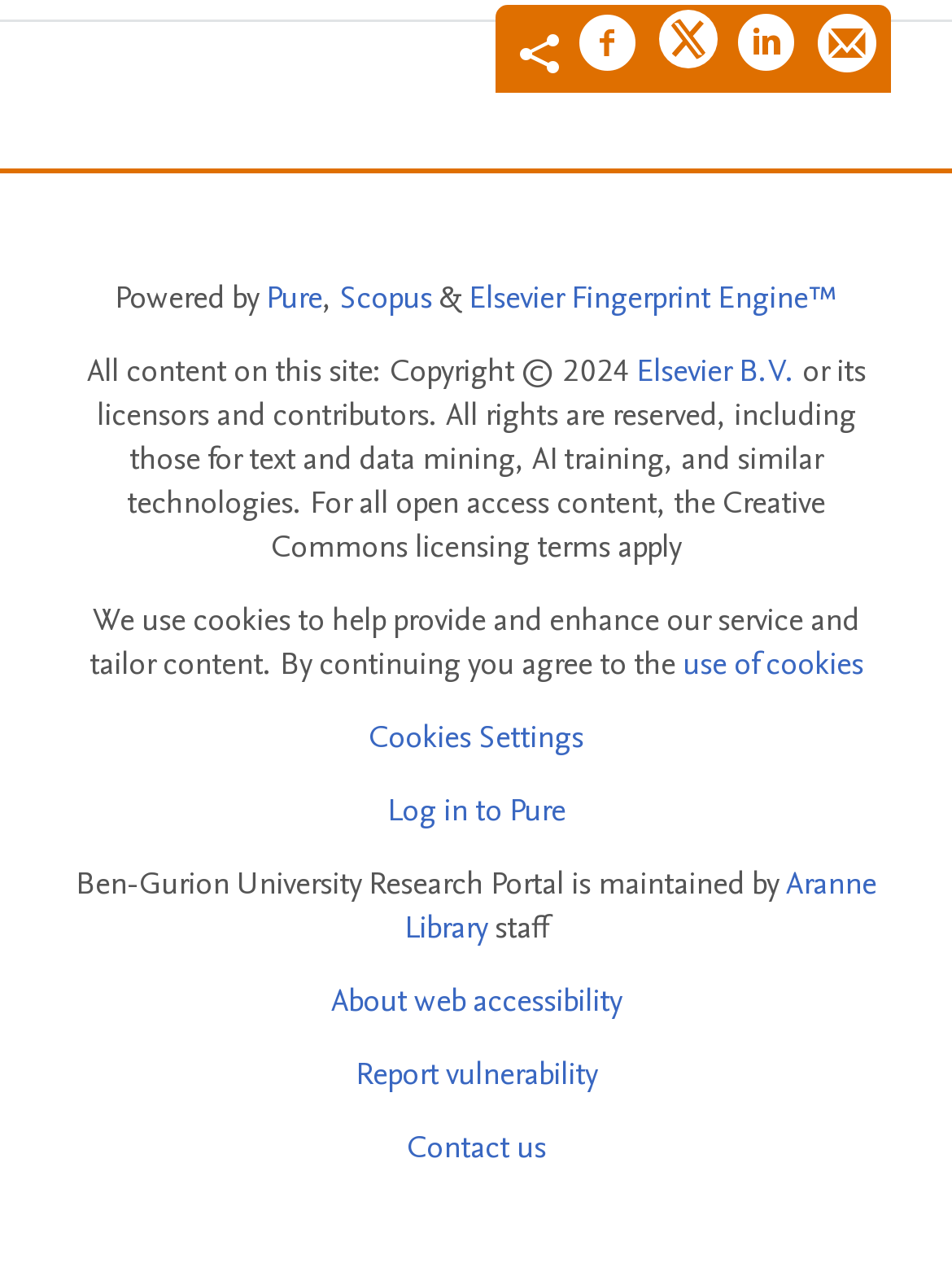Please specify the bounding box coordinates for the clickable region that will help you carry out the instruction: "Share by email".

[0.859, 0.009, 0.921, 0.069]